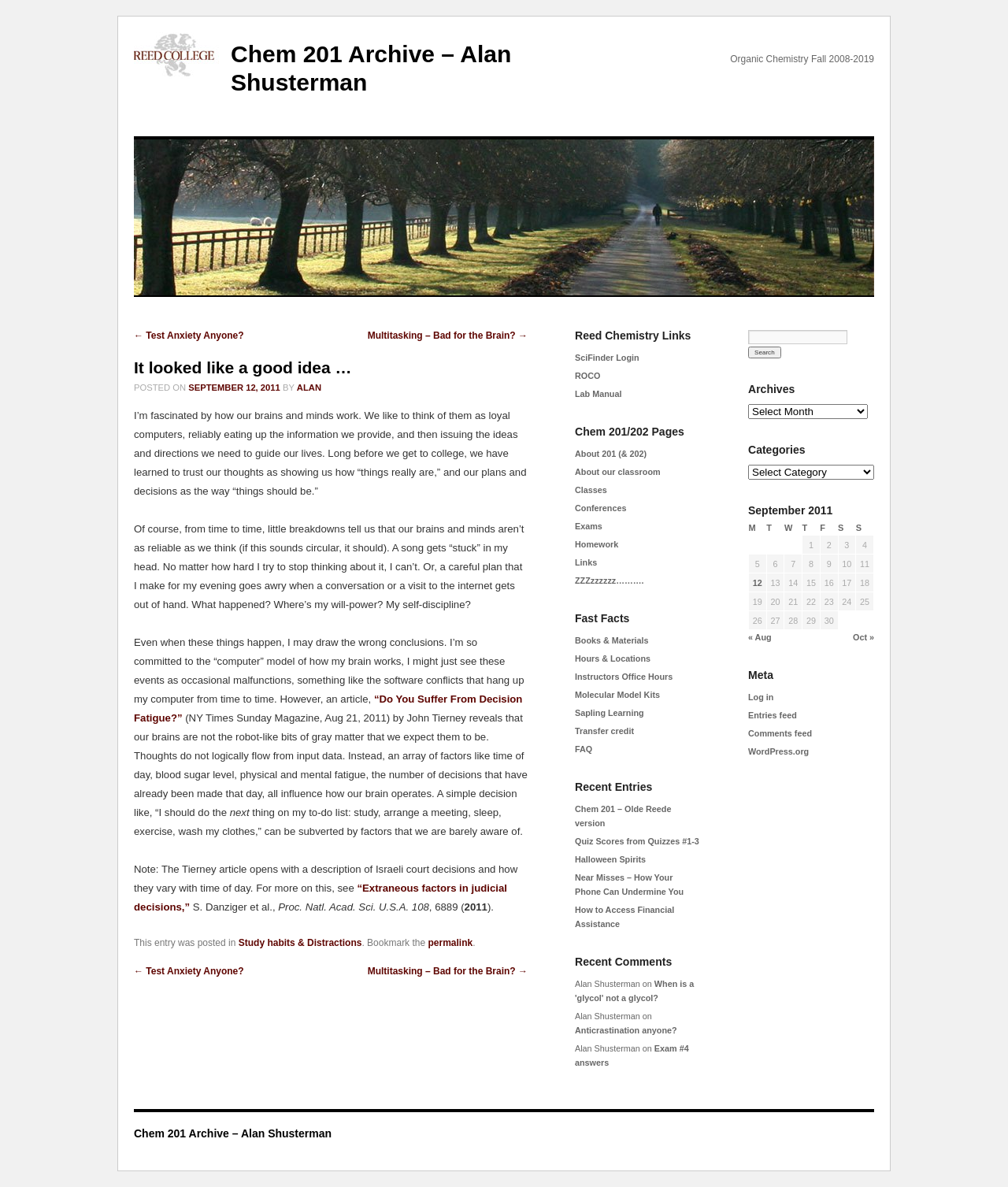Provide your answer in one word or a succinct phrase for the question: 
What is the title of the blog post?

It looked like a good idea …